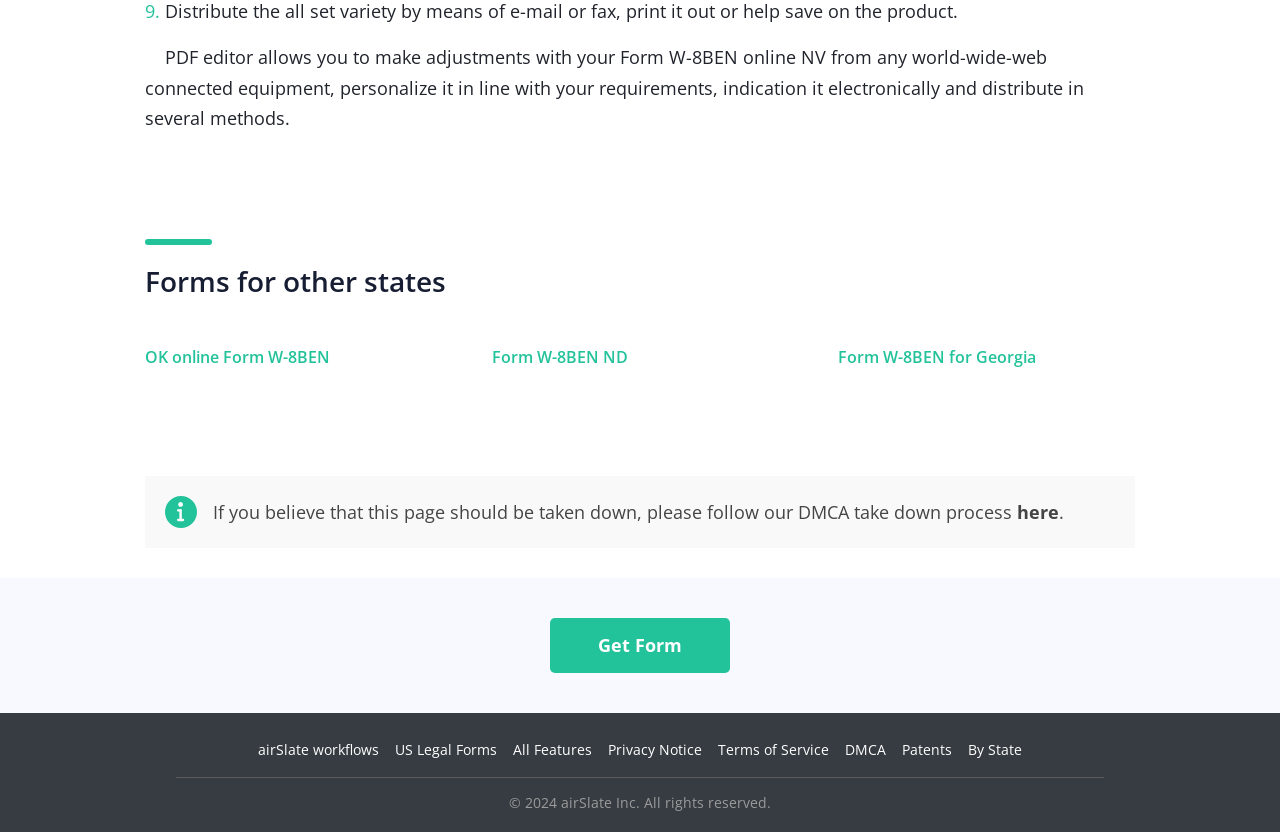Consider the image and give a detailed and elaborate answer to the question: 
What is the purpose of the 'Get Form' button?

The 'Get Form' button is likely used to retrieve or download the Form W-8BEN, allowing users to access and edit it online.